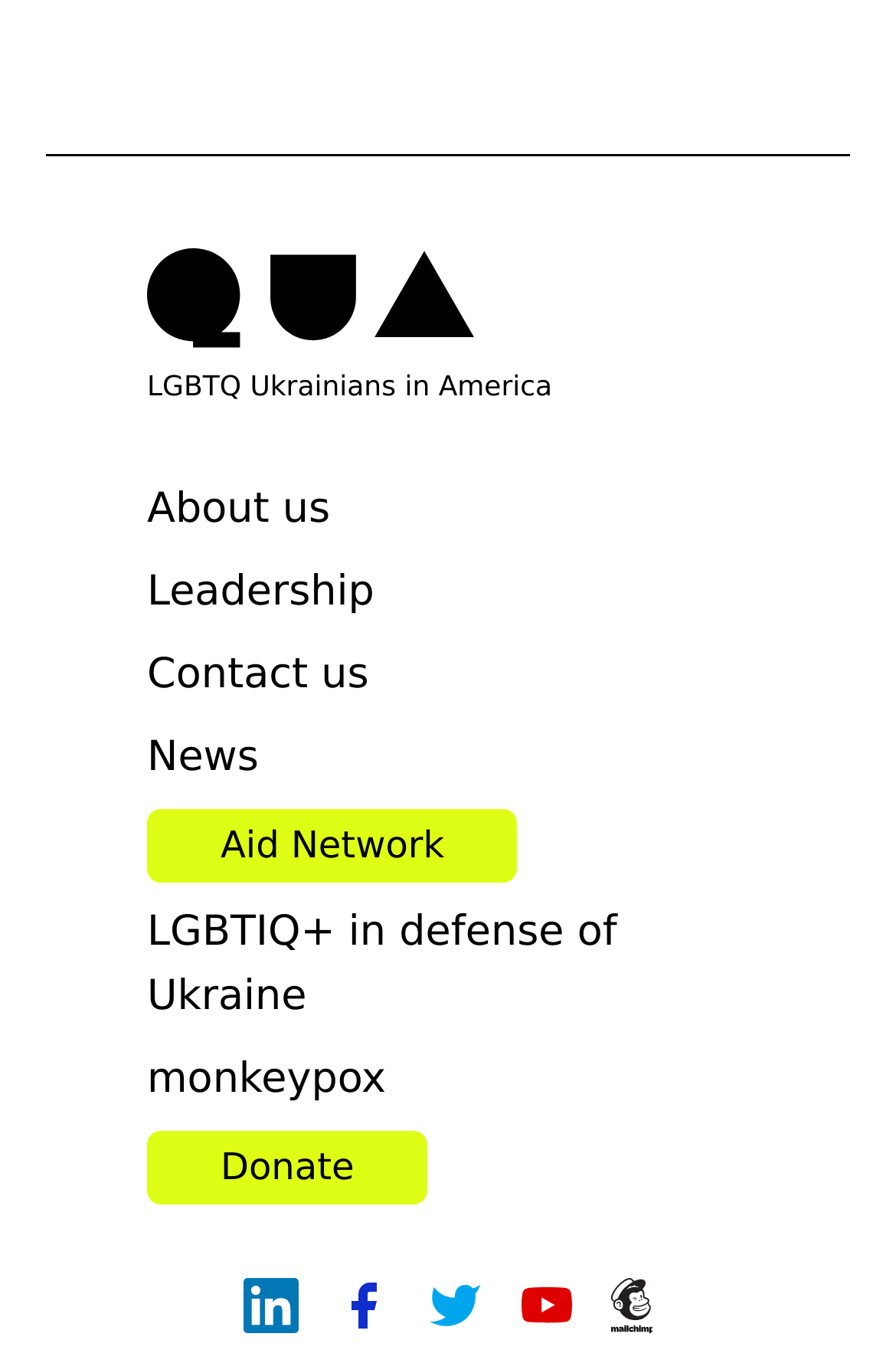Could you provide the bounding box coordinates for the portion of the screen to click to complete this instruction: "Donate"?

[0.164, 0.838, 0.477, 0.892]